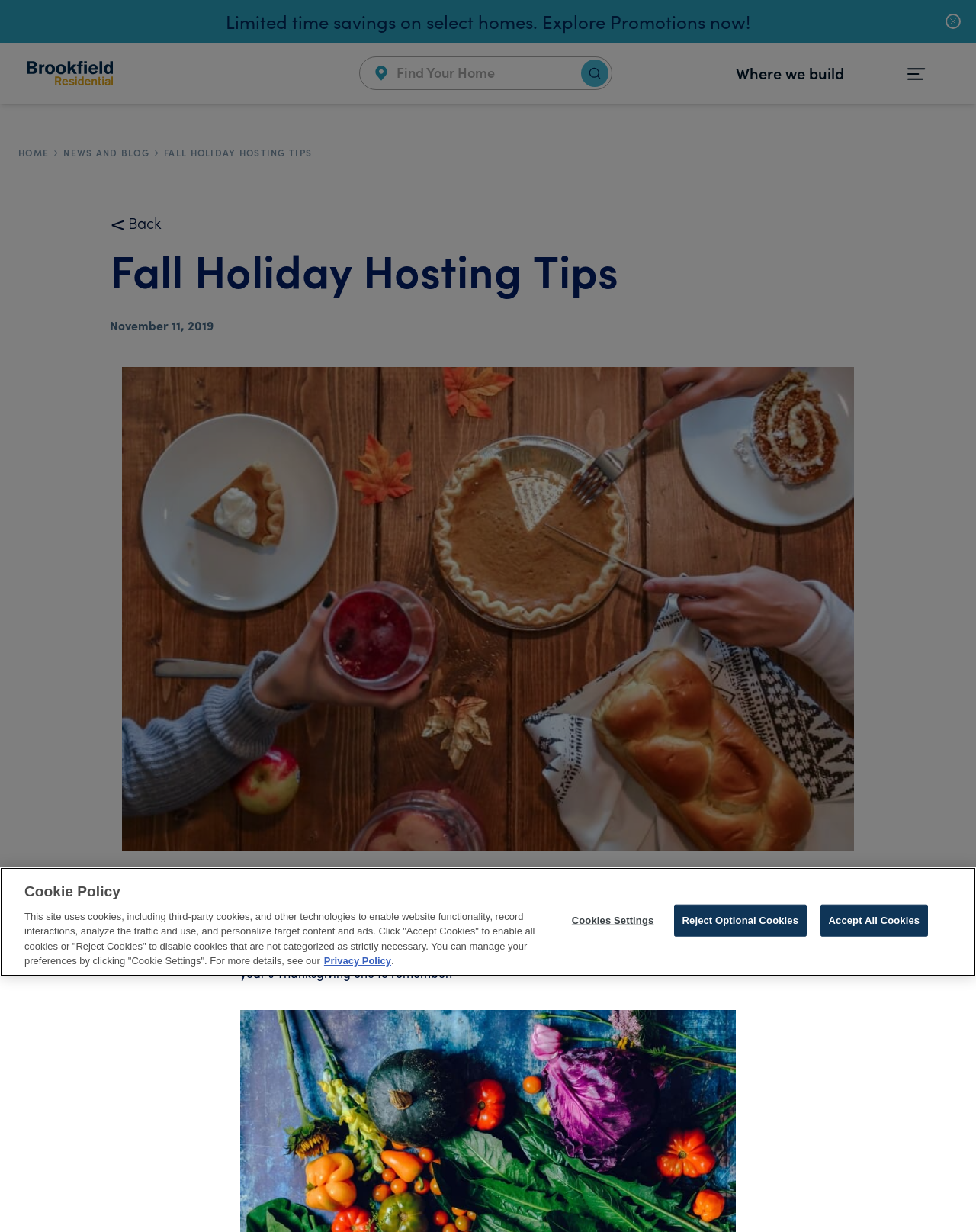How many buttons are on the top navigation bar?
Please provide a single word or phrase answer based on the image.

4